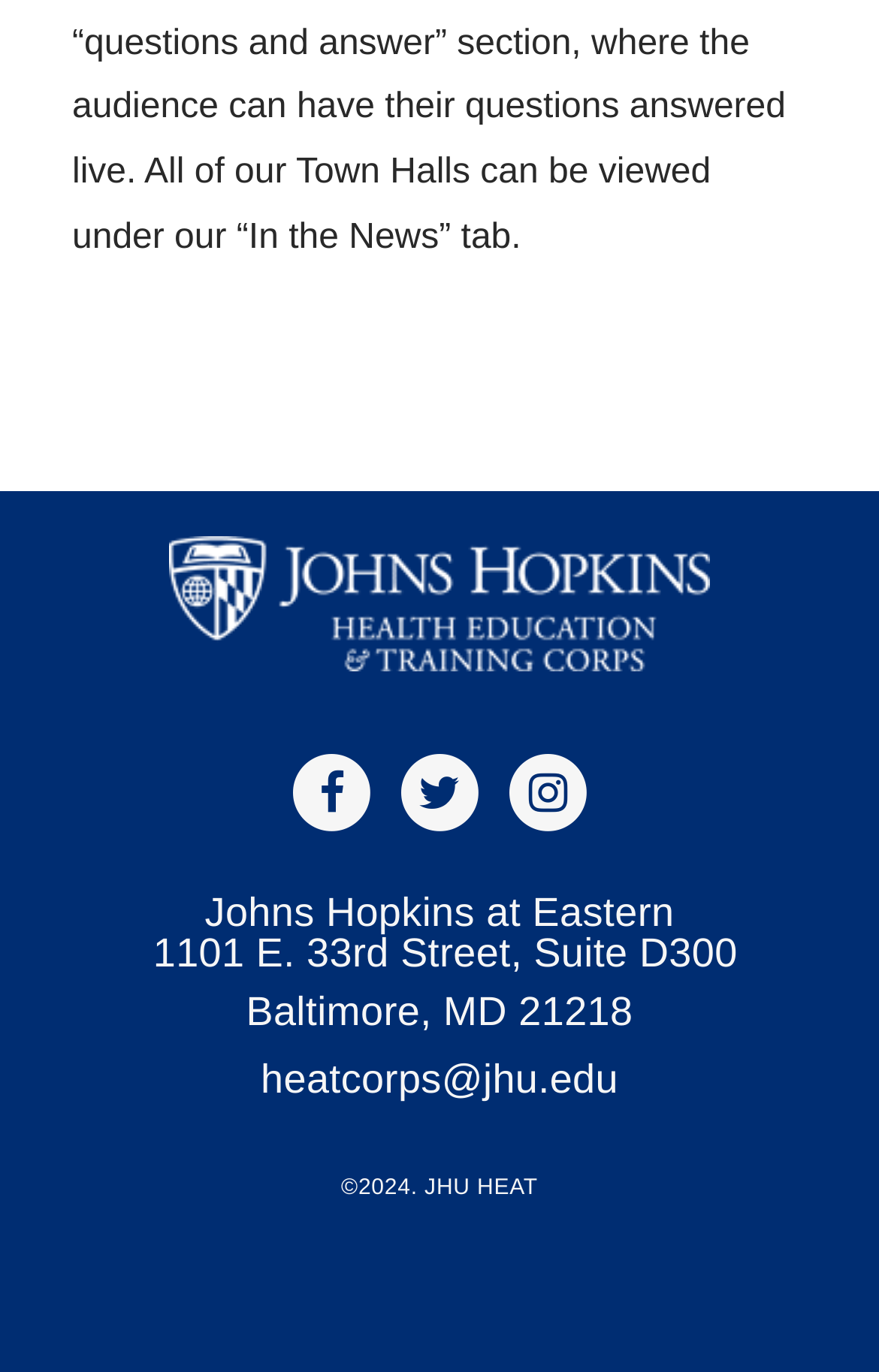Locate the bounding box of the UI element described in the following text: "JHU HEAT".

[0.192, 0.39, 0.808, 0.489]